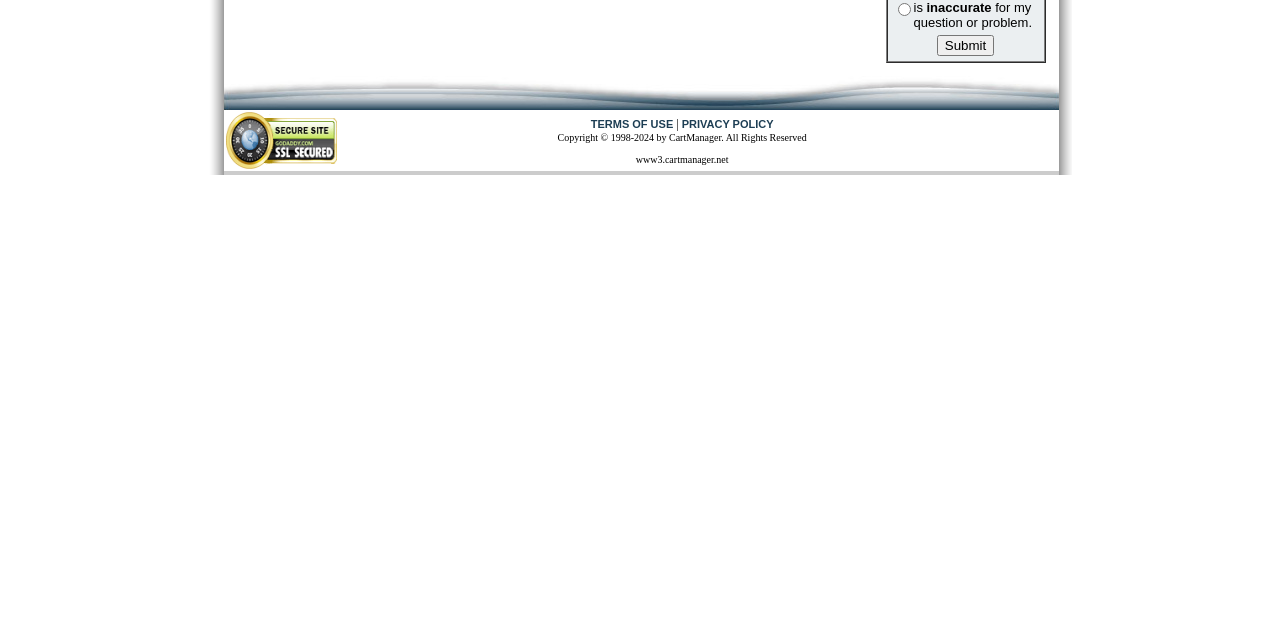Using the provided description input value="Submit" value="Submit", find the bounding box coordinates for the UI element. Provide the coordinates in (top-left x, top-left y, bottom-right x, bottom-right y) format, ensuring all values are between 0 and 1.

[0.732, 0.055, 0.777, 0.088]